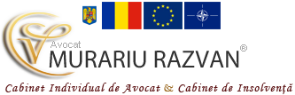Based on what you see in the screenshot, provide a thorough answer to this question: What is the specialization of the law office?

The text reads 'Cabinet Individual de Avocat & Cabinet de Insolvență', translating to 'Individual Lawyer's Office & Insolvency Office', which emphasizes the firm's specialization in these legal areas.